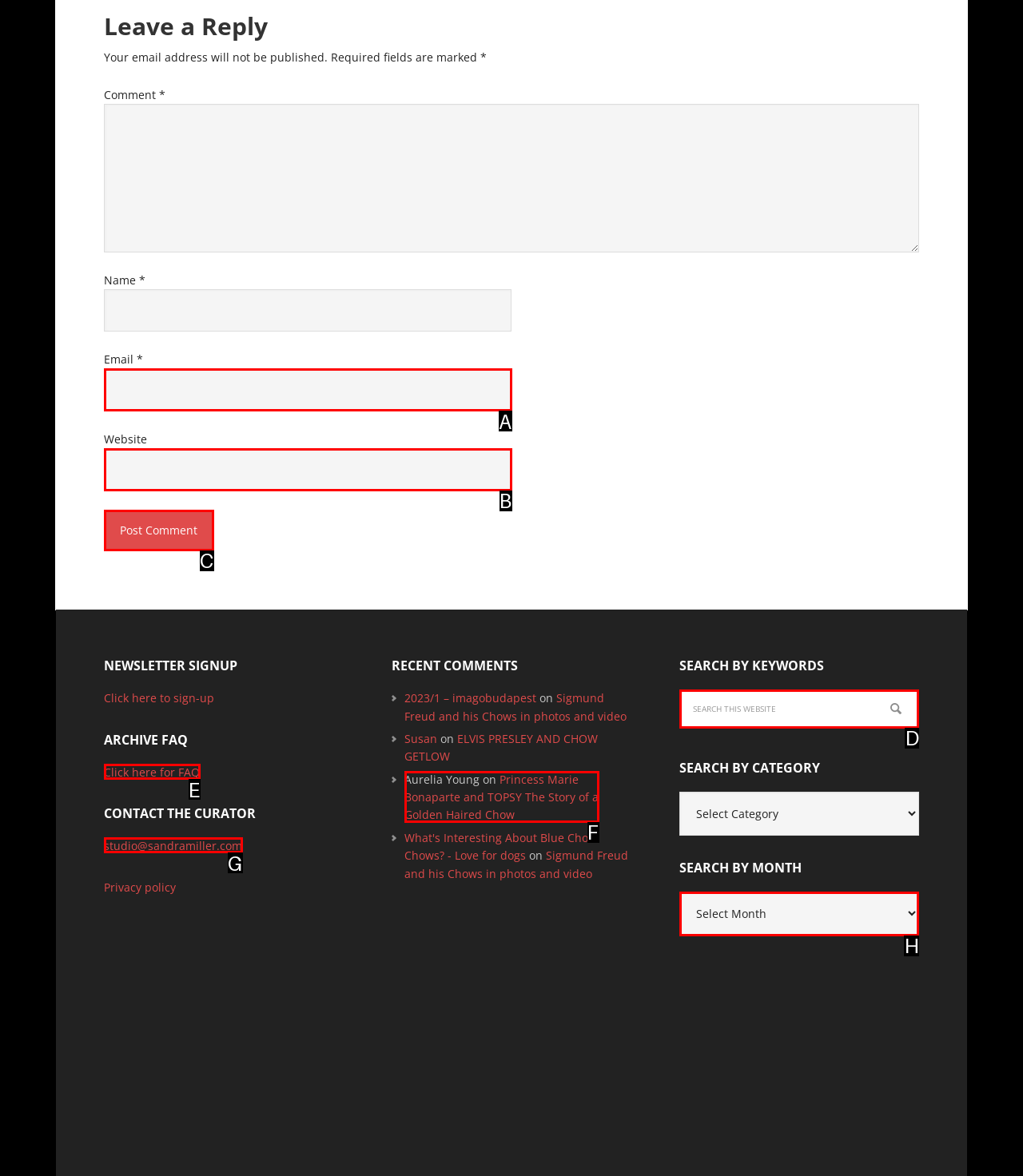Match the description: parent_node: Email * aria-describedby="email-notes" name="email" to one of the options shown. Reply with the letter of the best match.

A